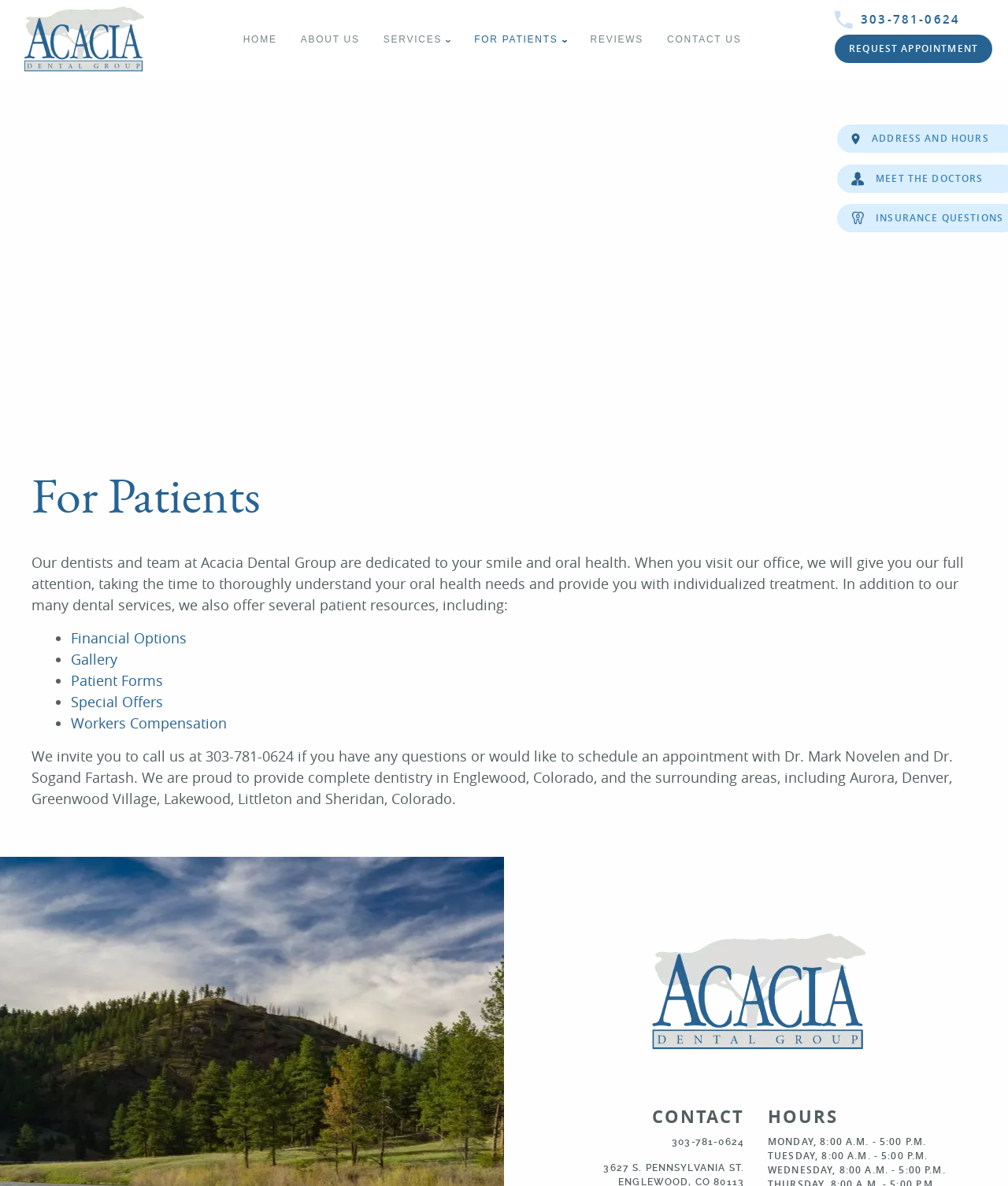What patient resources are offered by the dental office?
Please provide a detailed and comprehensive answer to the question.

I found these resources by reading the paragraph of text that describes the patient resources offered by the dental office, which lists them in a bulleted format.